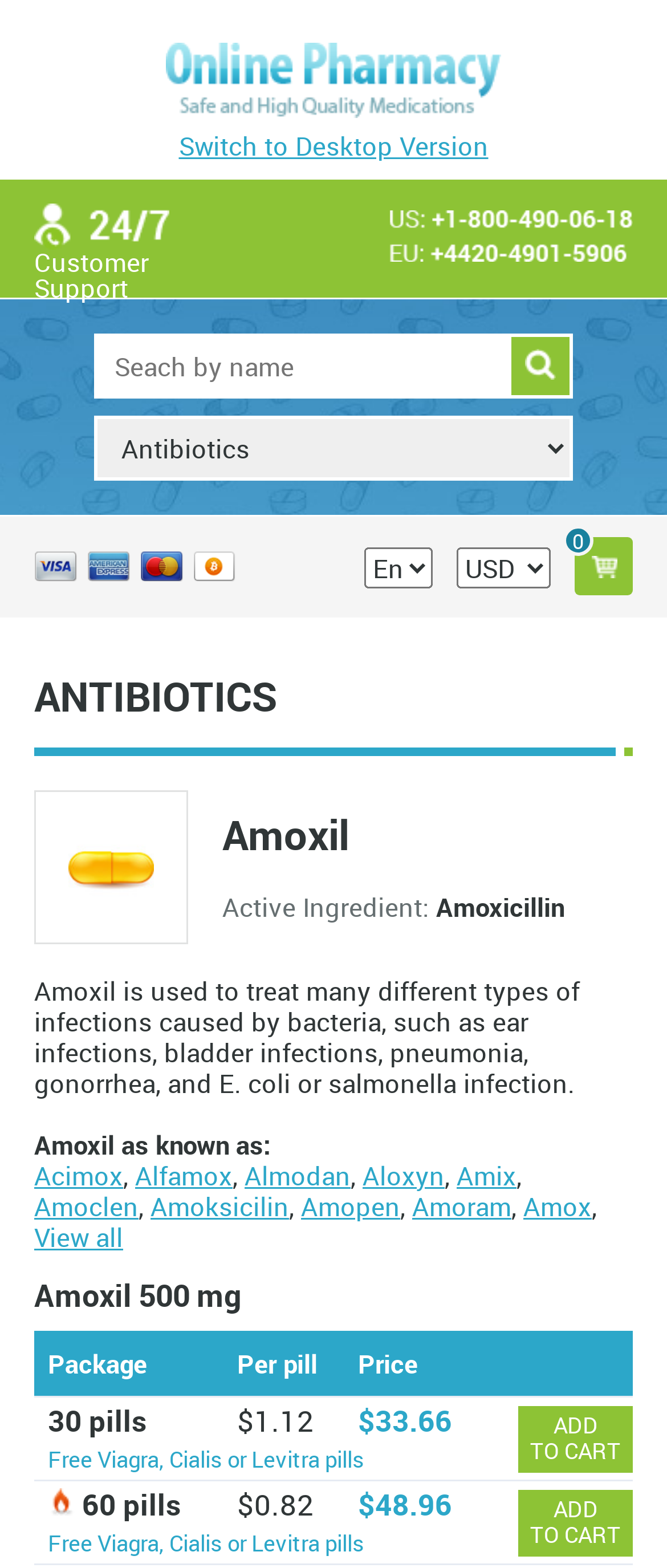Please provide a brief answer to the question using only one word or phrase: 
What is the purpose of the textbox?

Search by name